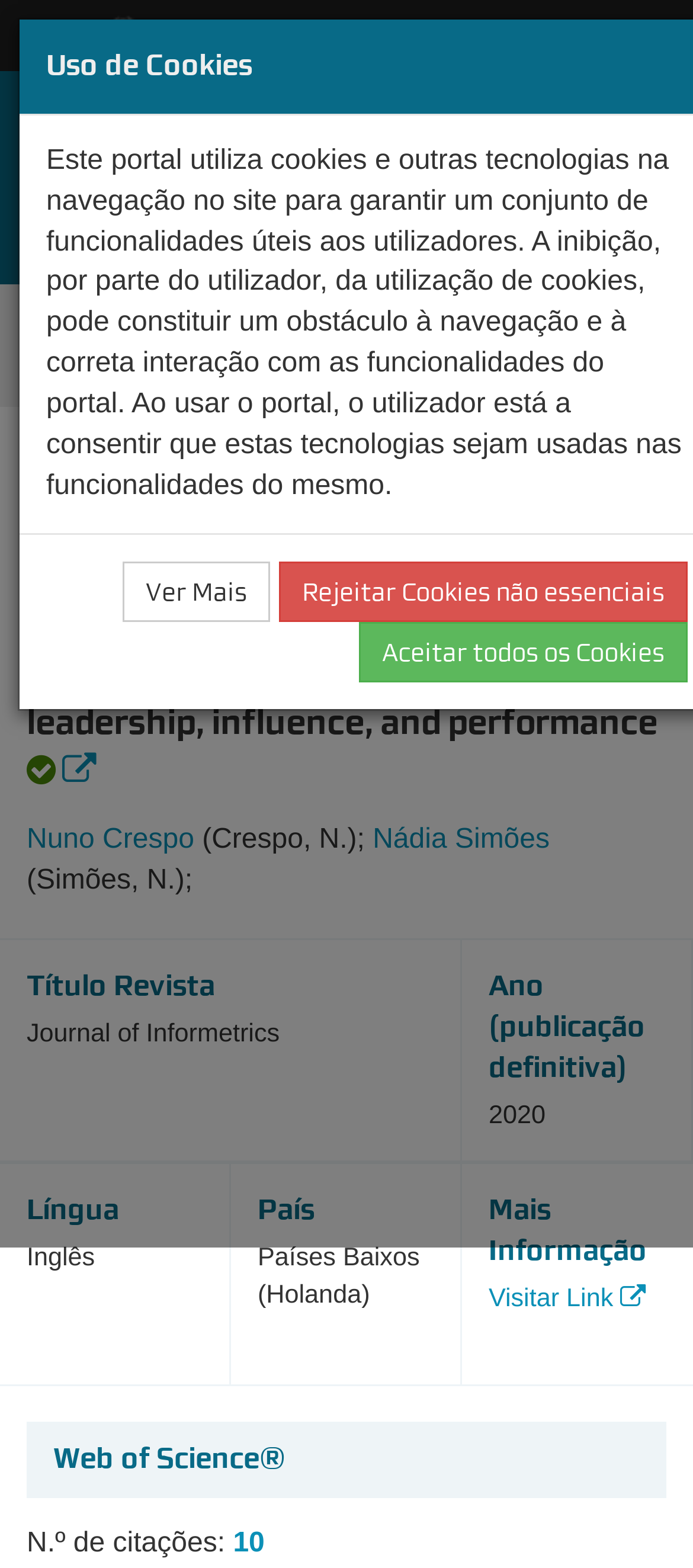Determine the bounding box coordinates of the UI element described below. Use the format (top-left x, top-left y, bottom-right x, bottom-right y) with floating point numbers between 0 and 1: 4

[0.779, 0.371, 0.846, 0.389]